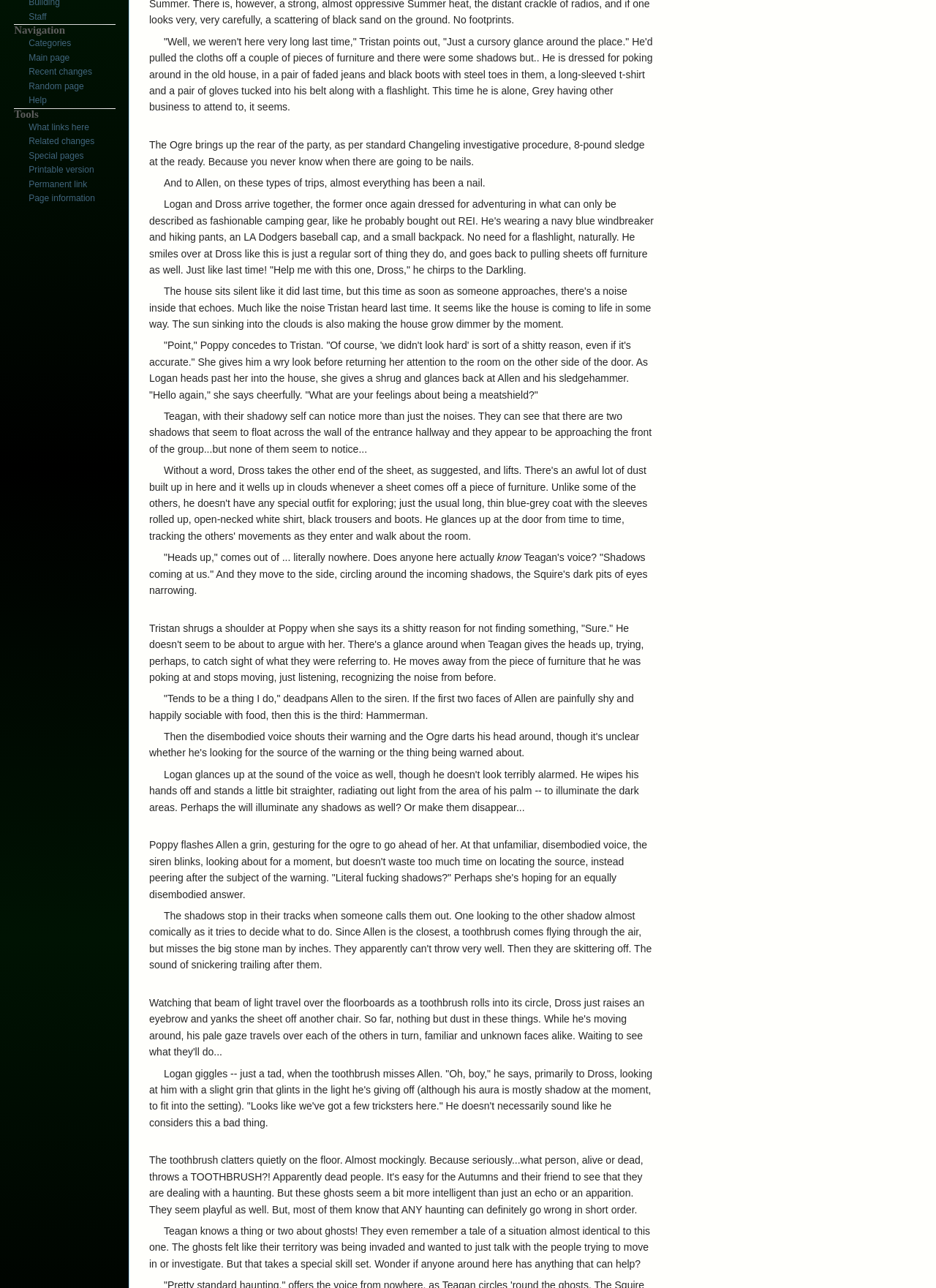For the given element description What links here, determine the bounding box coordinates of the UI element. The coordinates should follow the format (top-left x, top-left y, bottom-right x, bottom-right y) and be within the range of 0 to 1.

[0.031, 0.095, 0.095, 0.102]